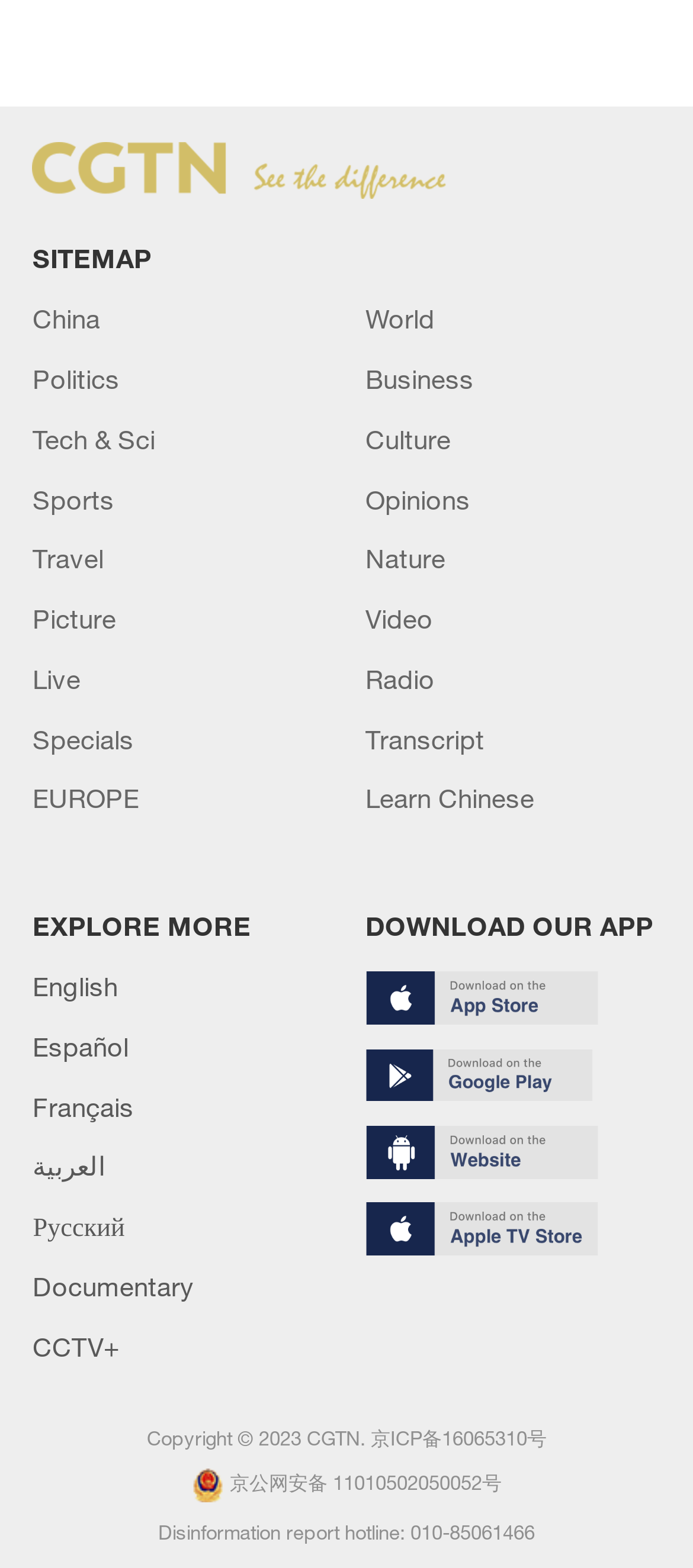Find the bounding box coordinates of the UI element according to this description: "Nature".

[0.527, 0.346, 0.643, 0.366]